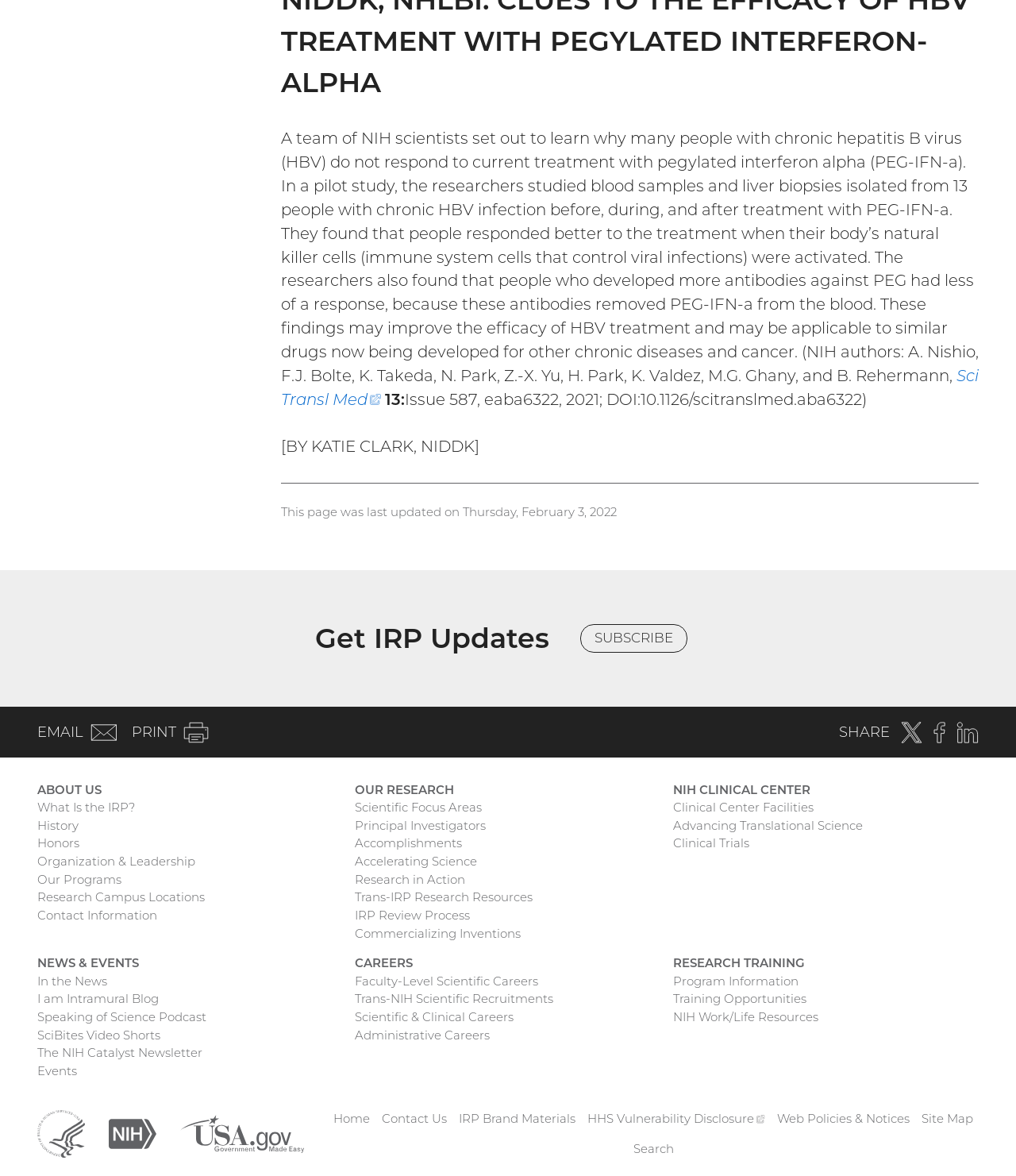Kindly determine the bounding box coordinates for the area that needs to be clicked to execute this instruction: "Get IRP Updates".

[0.31, 0.525, 0.54, 0.56]